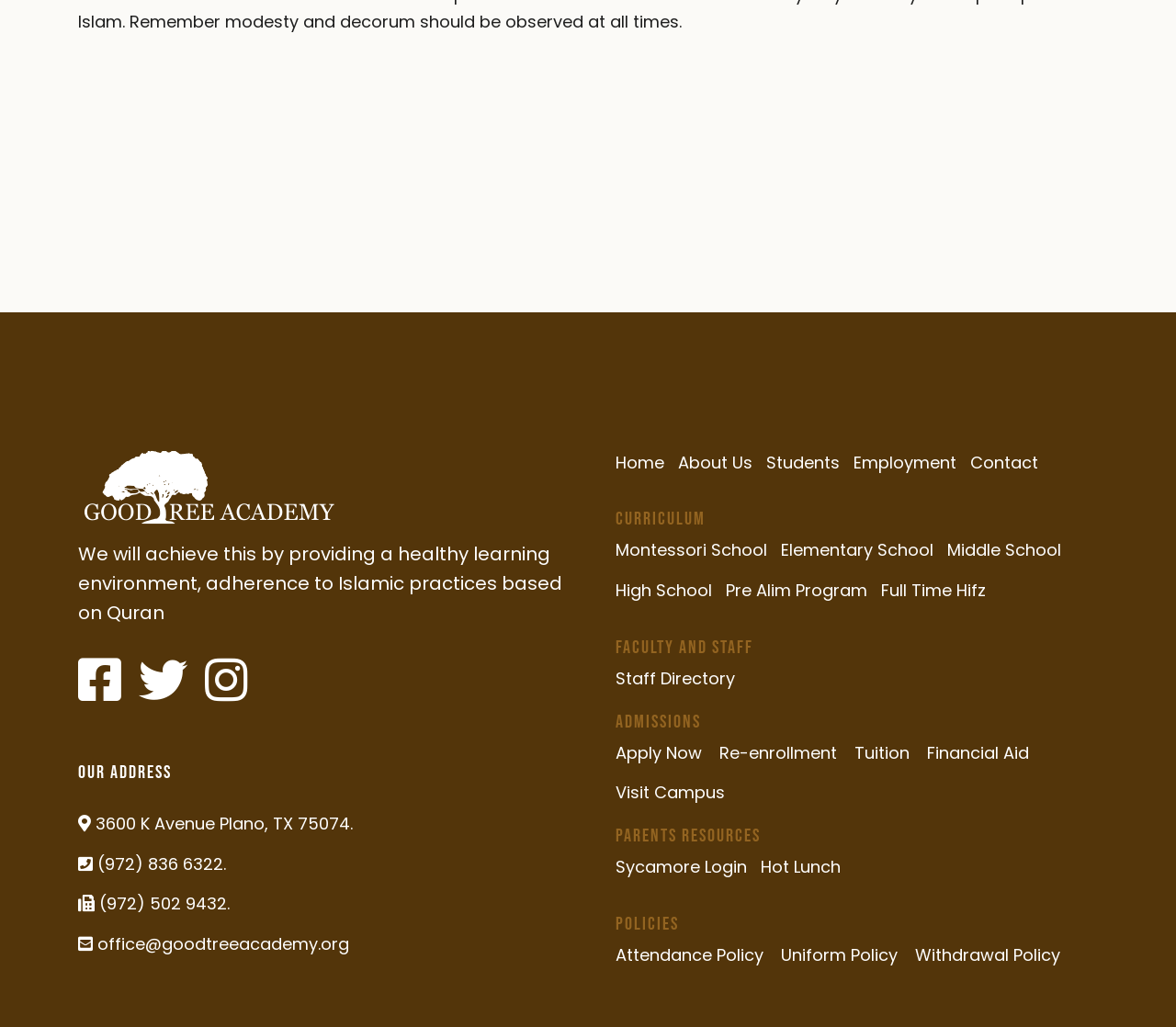Can you identify the bounding box coordinates of the clickable region needed to carry out this instruction: 'Learn about Montessori School'? The coordinates should be four float numbers within the range of 0 to 1, stated as [left, top, right, bottom].

[0.523, 0.524, 0.652, 0.549]